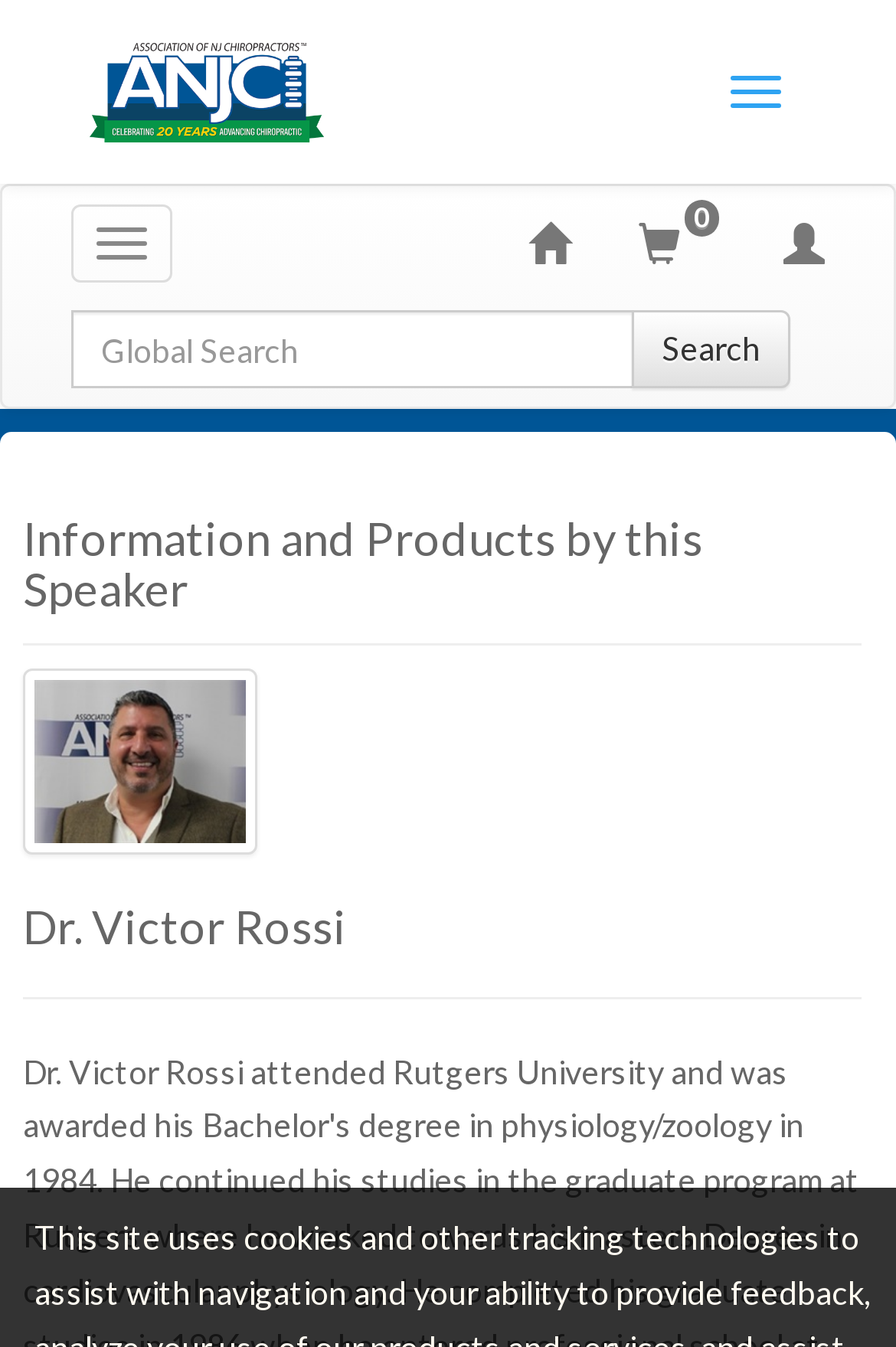Locate the bounding box of the UI element defined by this description: "parent_node: Search placeholder="Global Search"". The coordinates should be given as four float numbers between 0 and 1, formatted as [left, top, right, bottom].

[0.079, 0.23, 0.708, 0.288]